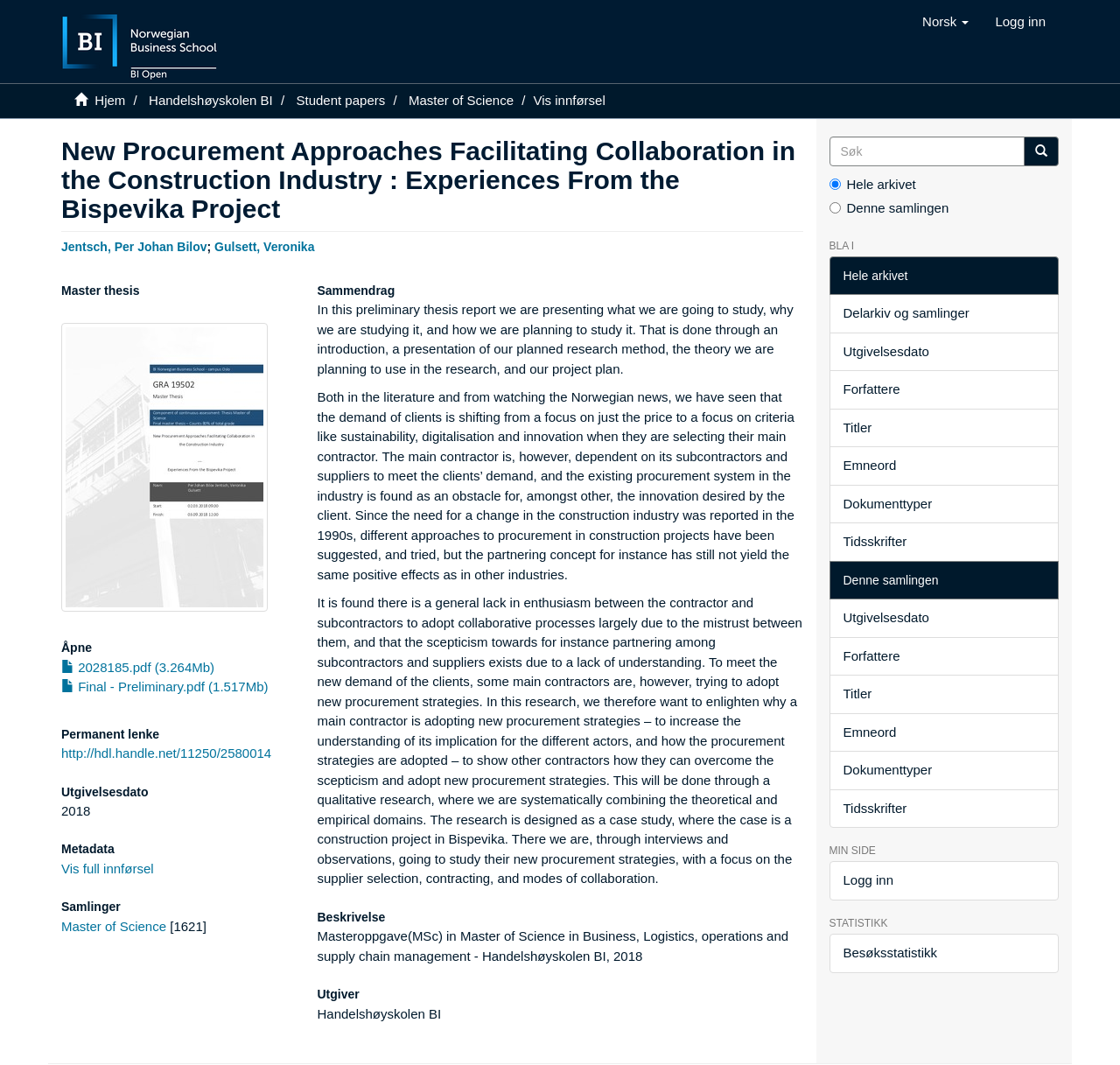Can you find the bounding box coordinates for the element to click on to achieve the instruction: "Click the 'Logg inn' button"?

[0.877, 0.0, 0.945, 0.041]